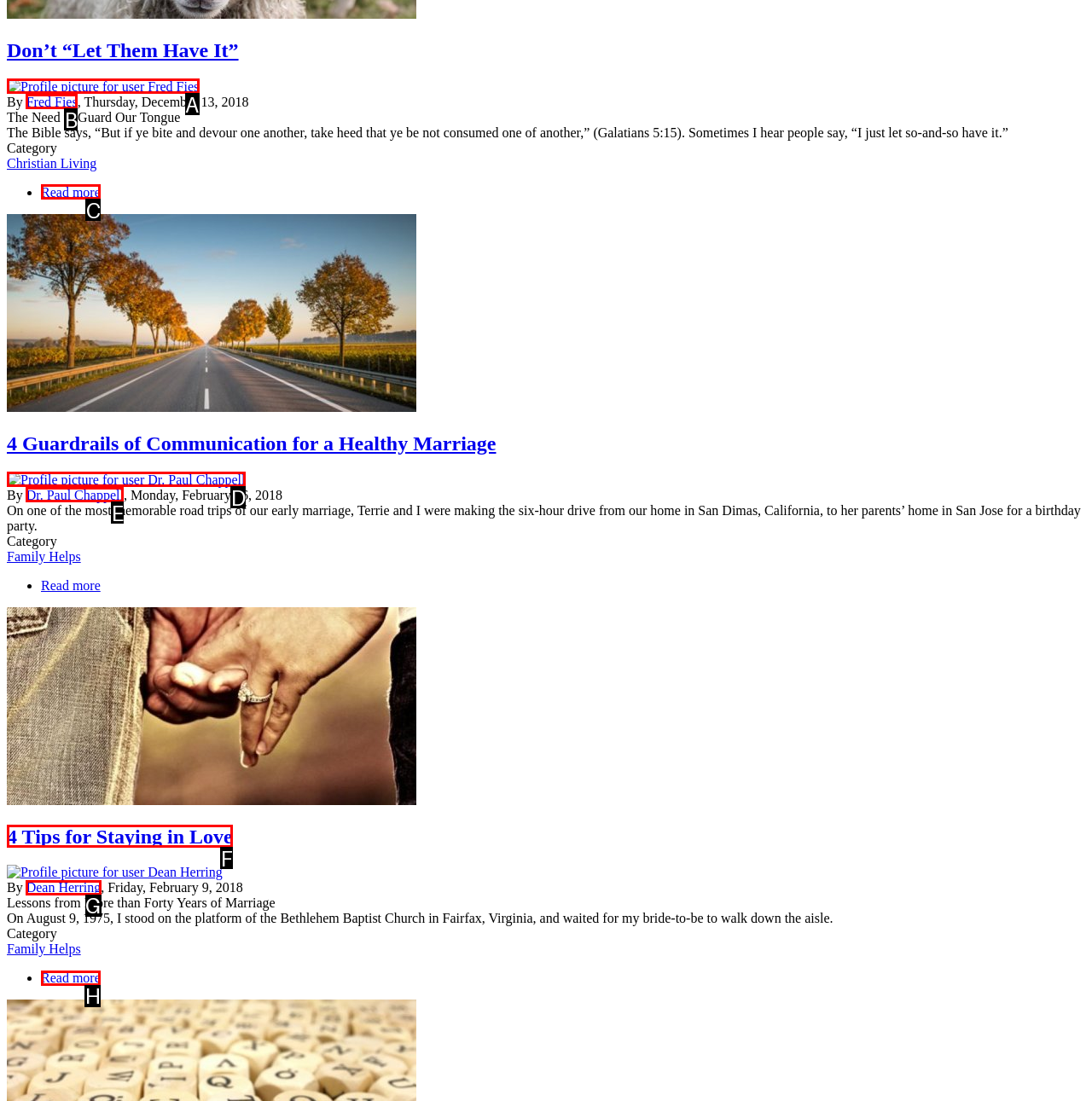Choose the HTML element that corresponds to the description: Dr. Paul Chappell
Provide the answer by selecting the letter from the given choices.

E